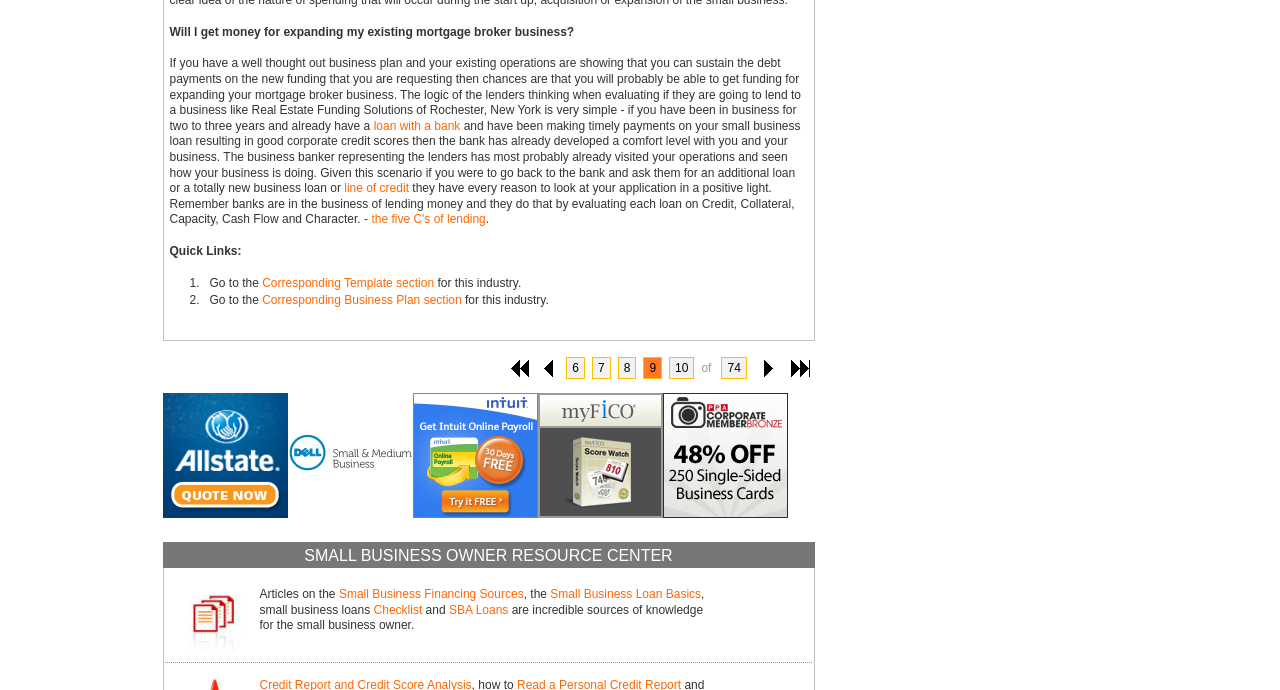Please identify the bounding box coordinates of the area I need to click to accomplish the following instruction: "Go to the 'Corresponding Template section'".

[0.205, 0.399, 0.339, 0.42]